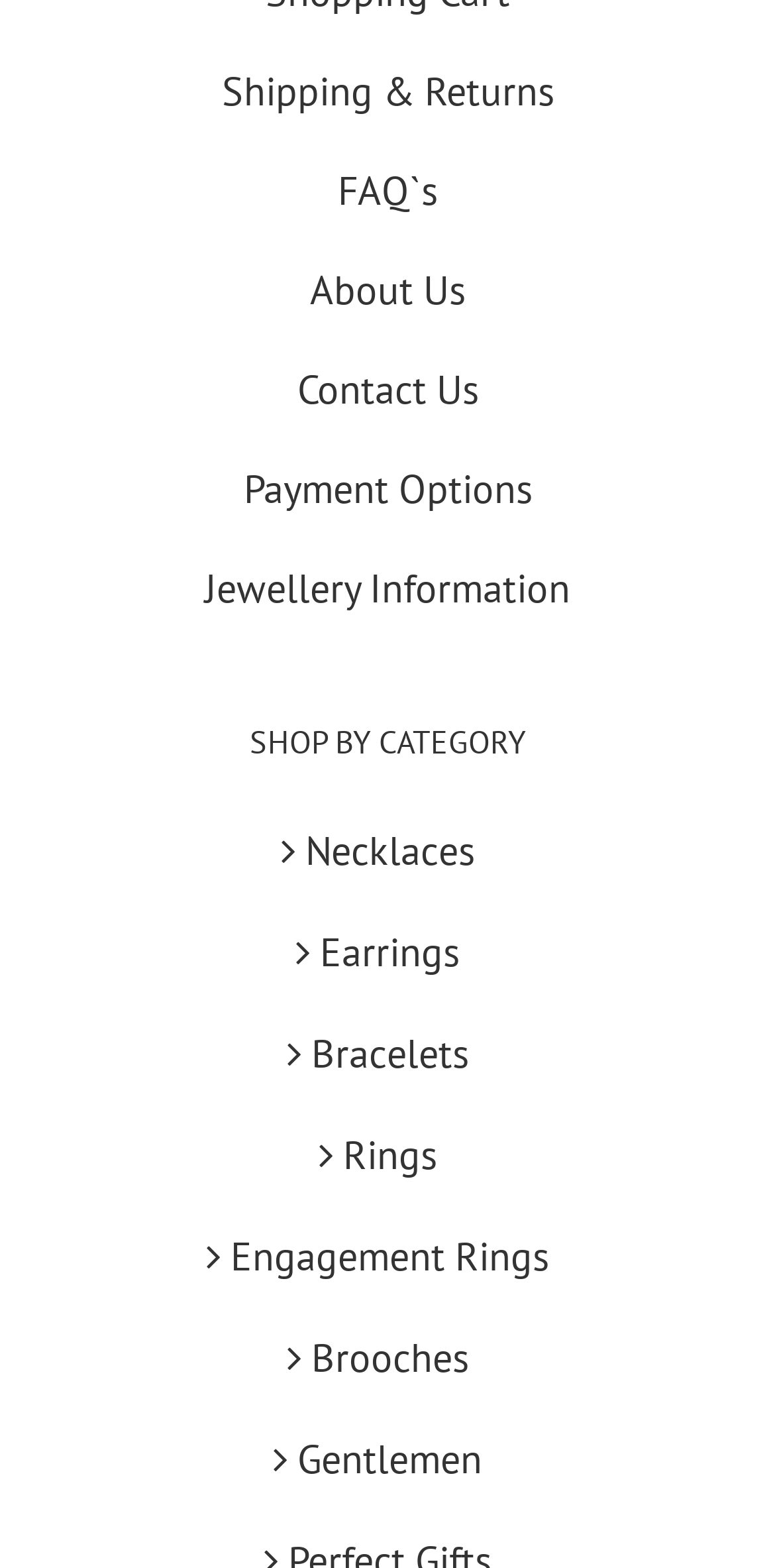Highlight the bounding box of the UI element that corresponds to this description: "Shipping & Returns".

[0.286, 0.042, 0.714, 0.075]